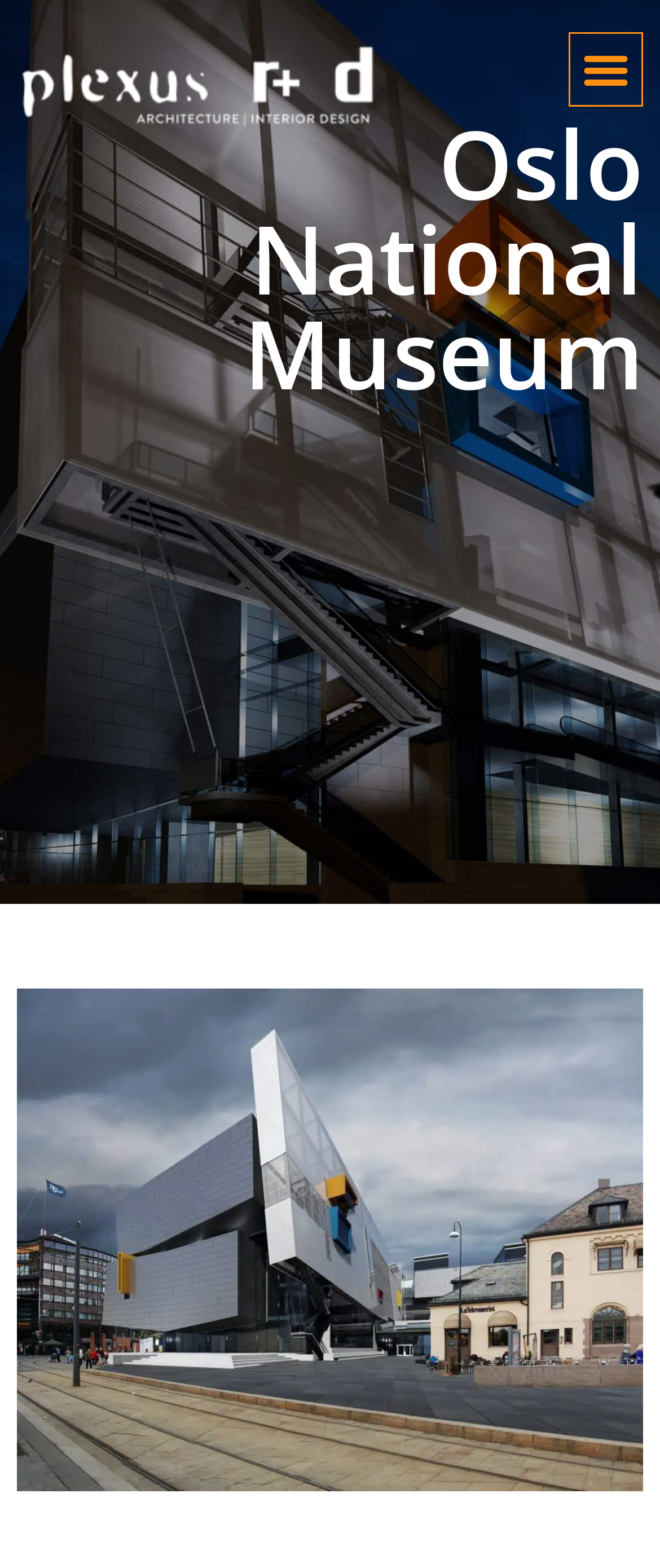Identify the bounding box for the UI element described as: "Go back". The coordinates should be four float numbers between 0 and 1, i.e., [left, top, right, bottom].

[0.677, 0.624, 0.96, 0.667]